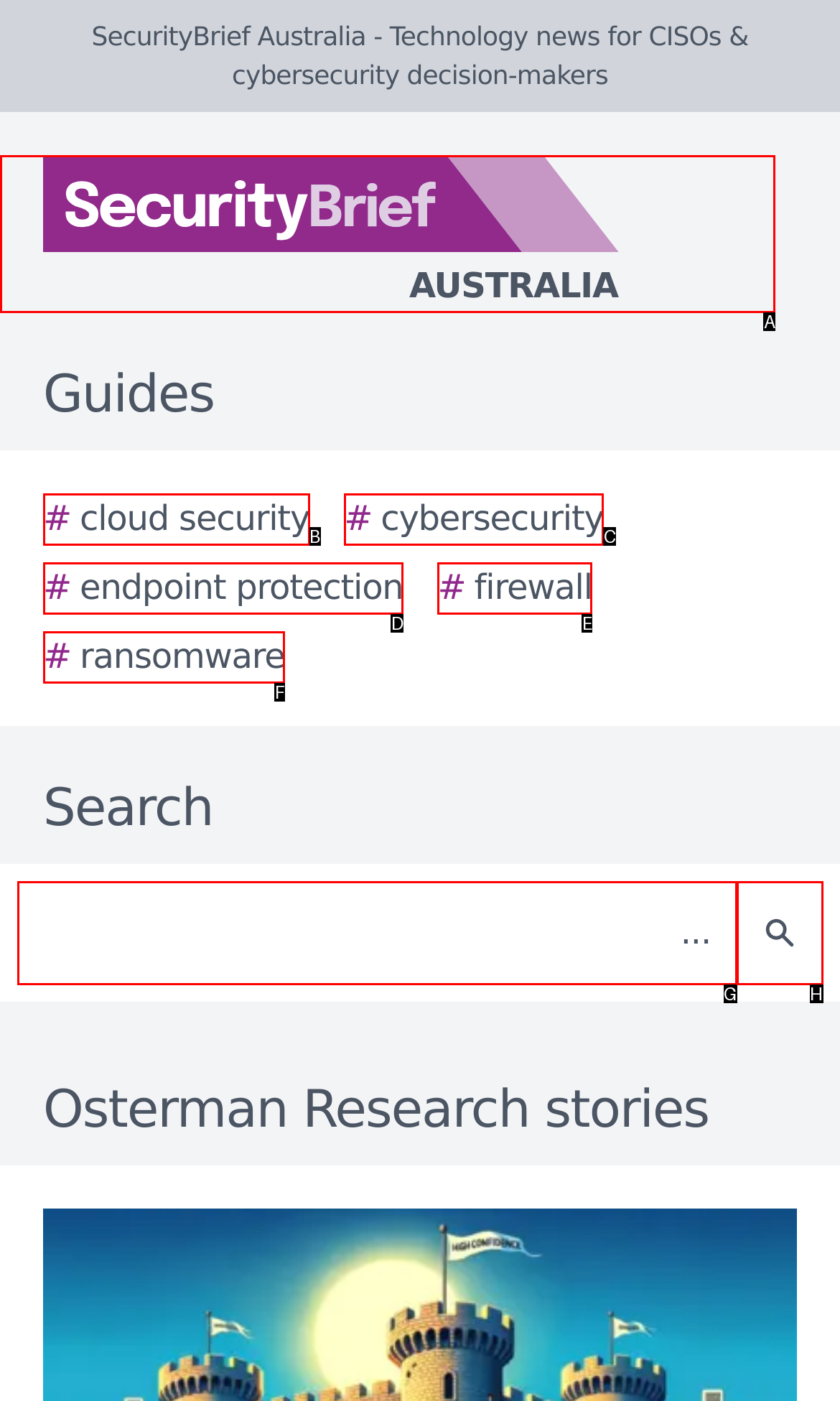Select the correct UI element to click for this task: Click on the SecurityBrief Australia logo.
Answer using the letter from the provided options.

A